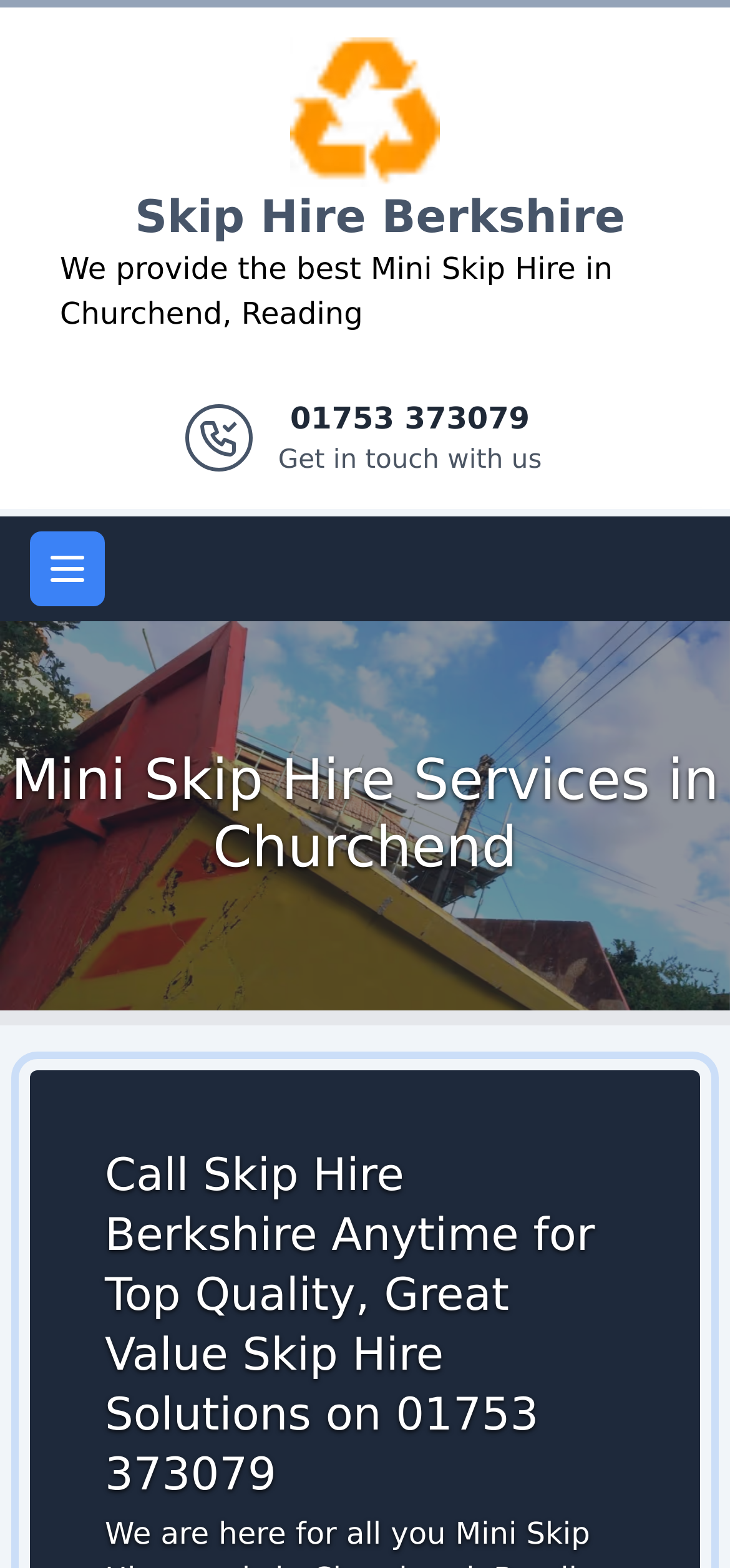Is there a logo of Skip Hire Berkshire on the webpage?
Refer to the image and provide a one-word or short phrase answer.

Yes